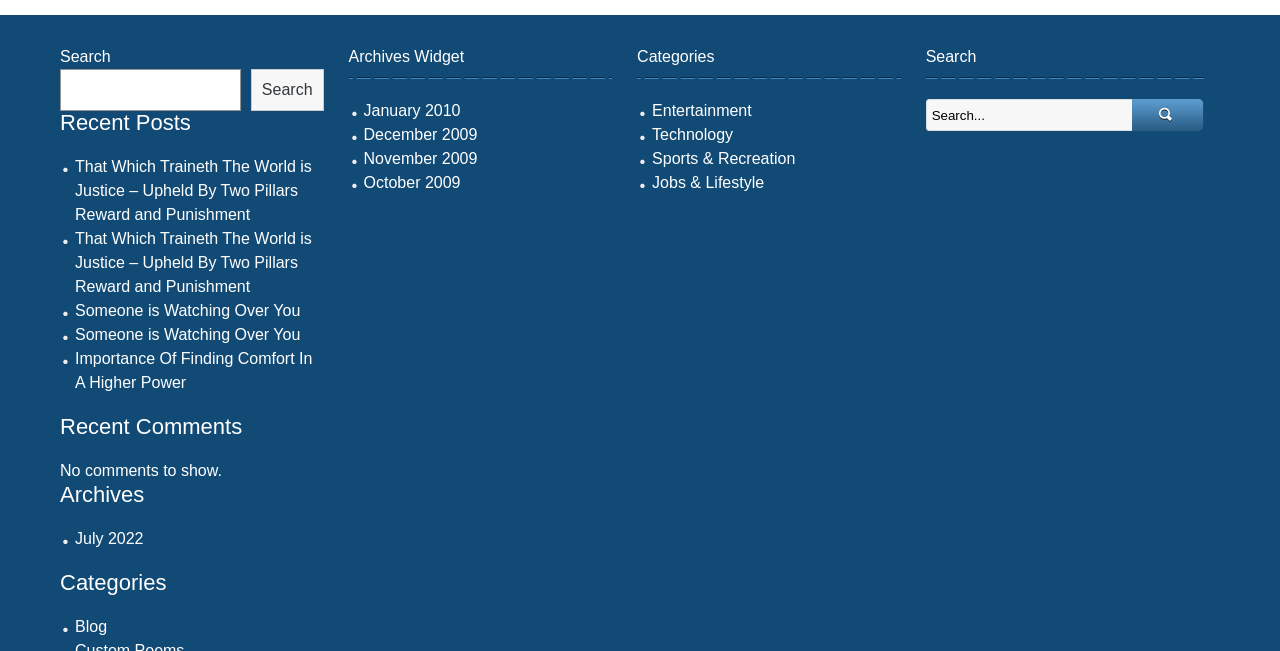Provide the bounding box coordinates for the UI element that is described as: "Jobs & Lifestyle".

[0.509, 0.267, 0.597, 0.293]